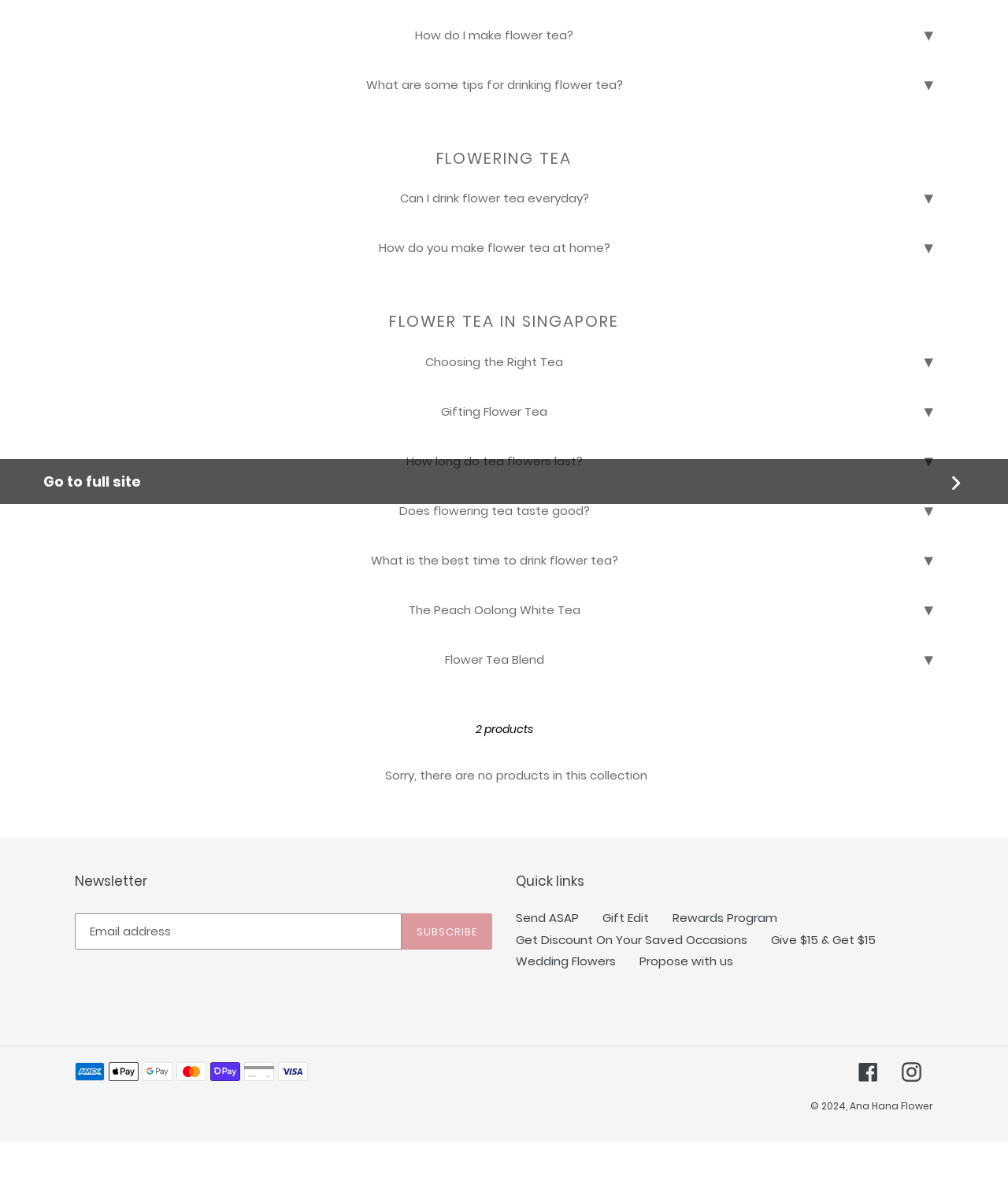Please determine the bounding box coordinates for the UI element described as: "Add to basket".

None